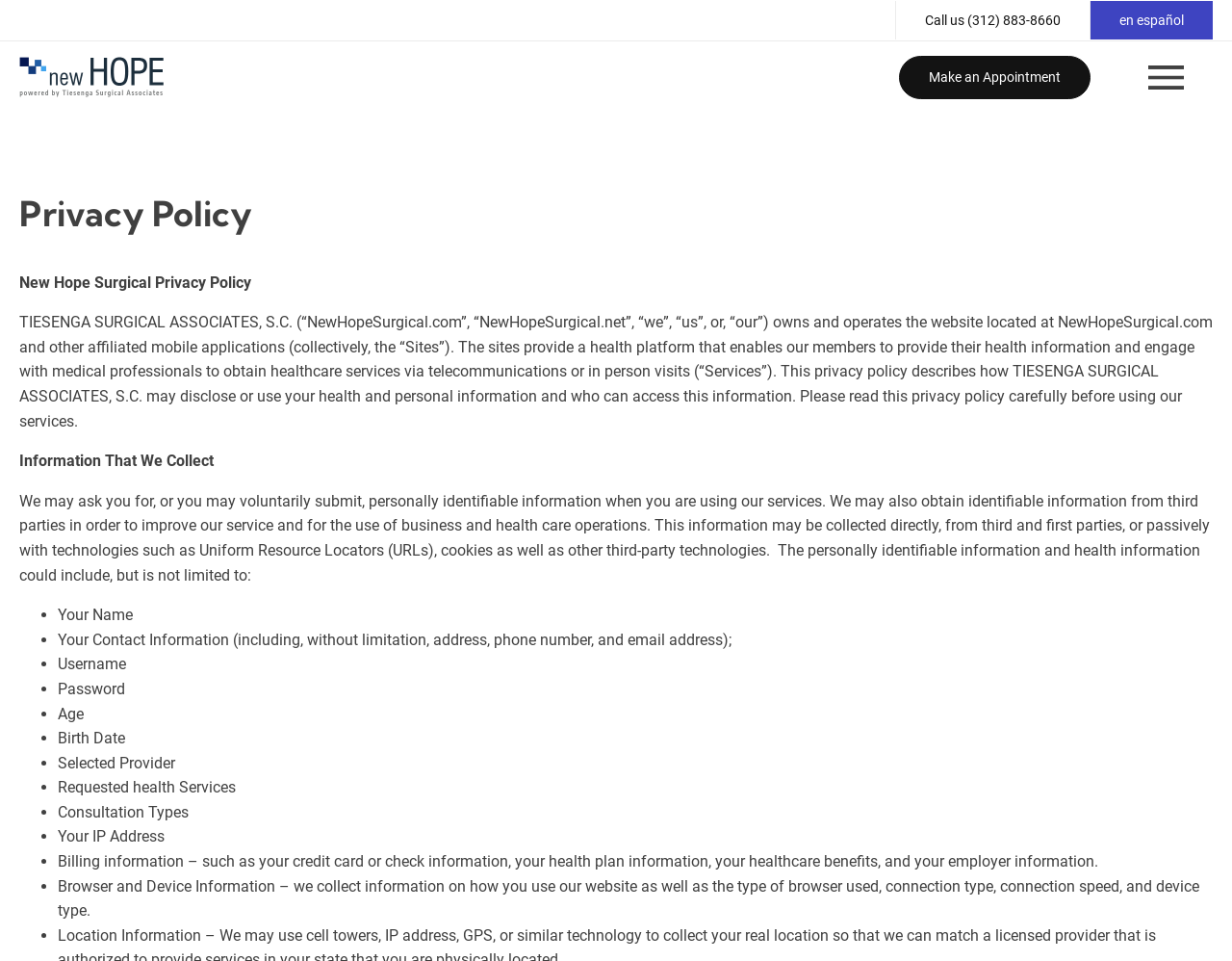Please provide the bounding box coordinate of the region that matches the element description: Make an Appointment. Coordinates should be in the format (top-left x, top-left y, bottom-right x, bottom-right y) and all values should be between 0 and 1.

[0.729, 0.058, 0.885, 0.103]